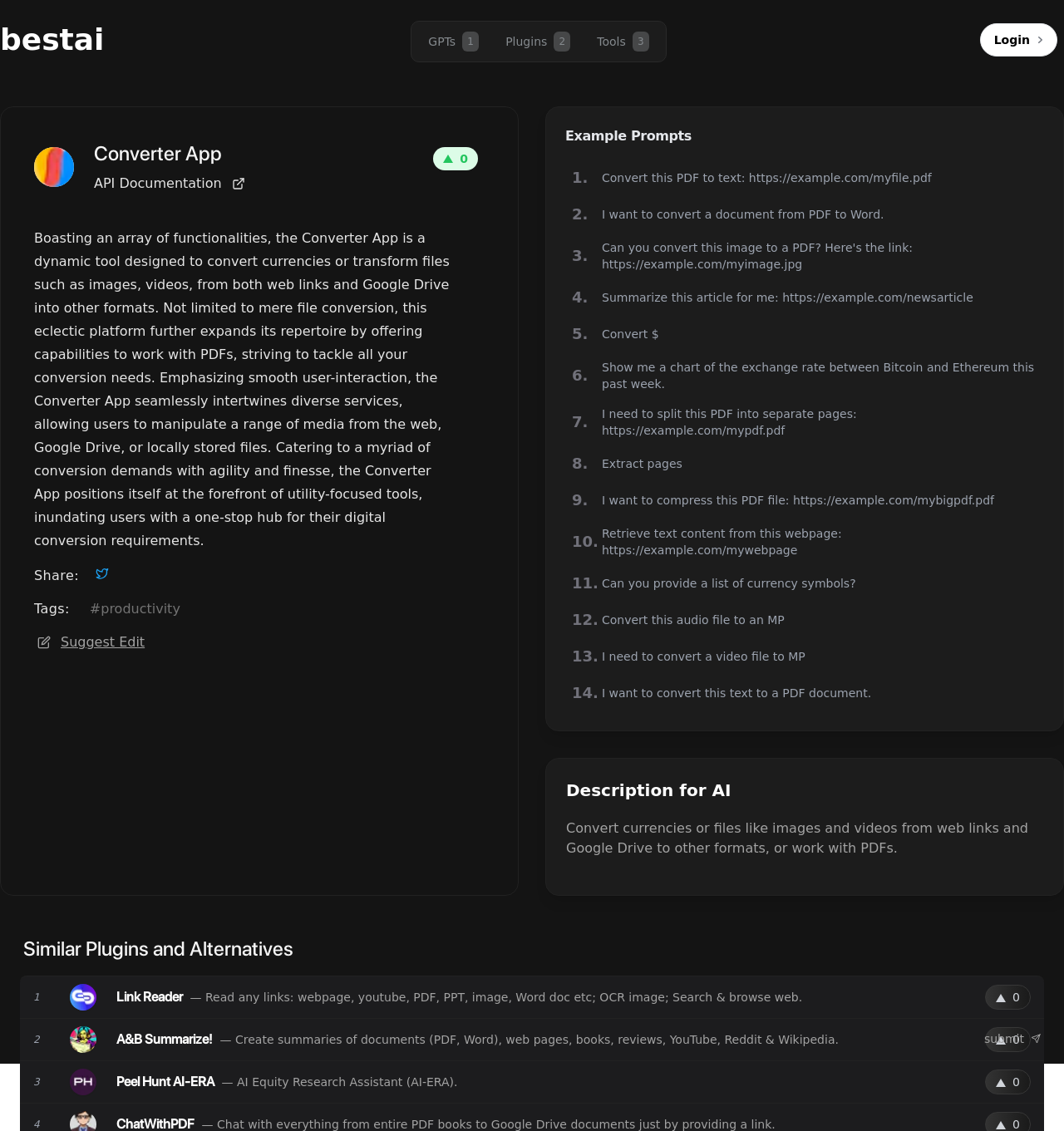Answer in one word or a short phrase: 
What is the Converter App designed to do?

convert currencies or files